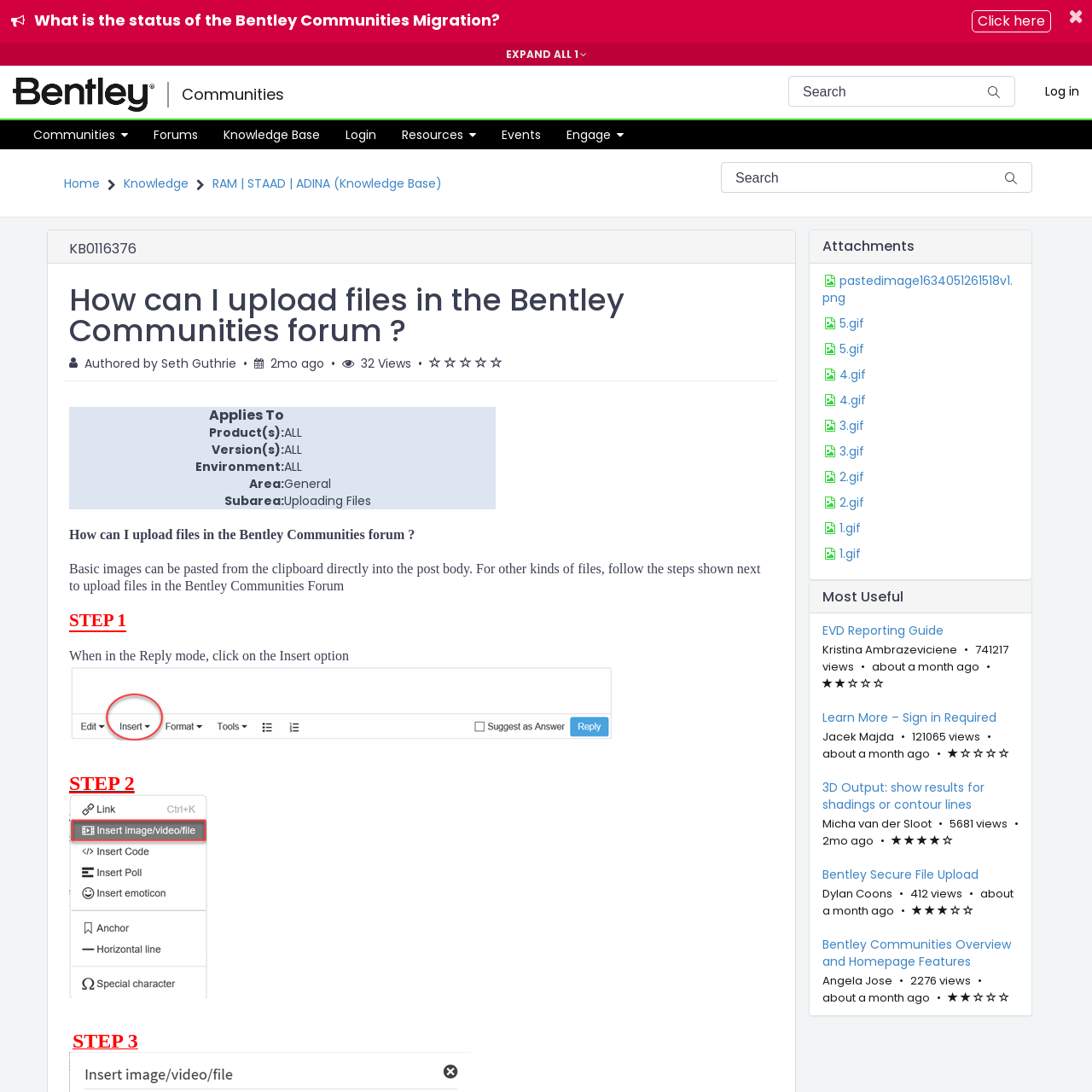Please locate the bounding box coordinates of the region I need to click to follow this instruction: "Click on the 'Log in' link".

[0.945, 0.076, 1.0, 0.091]